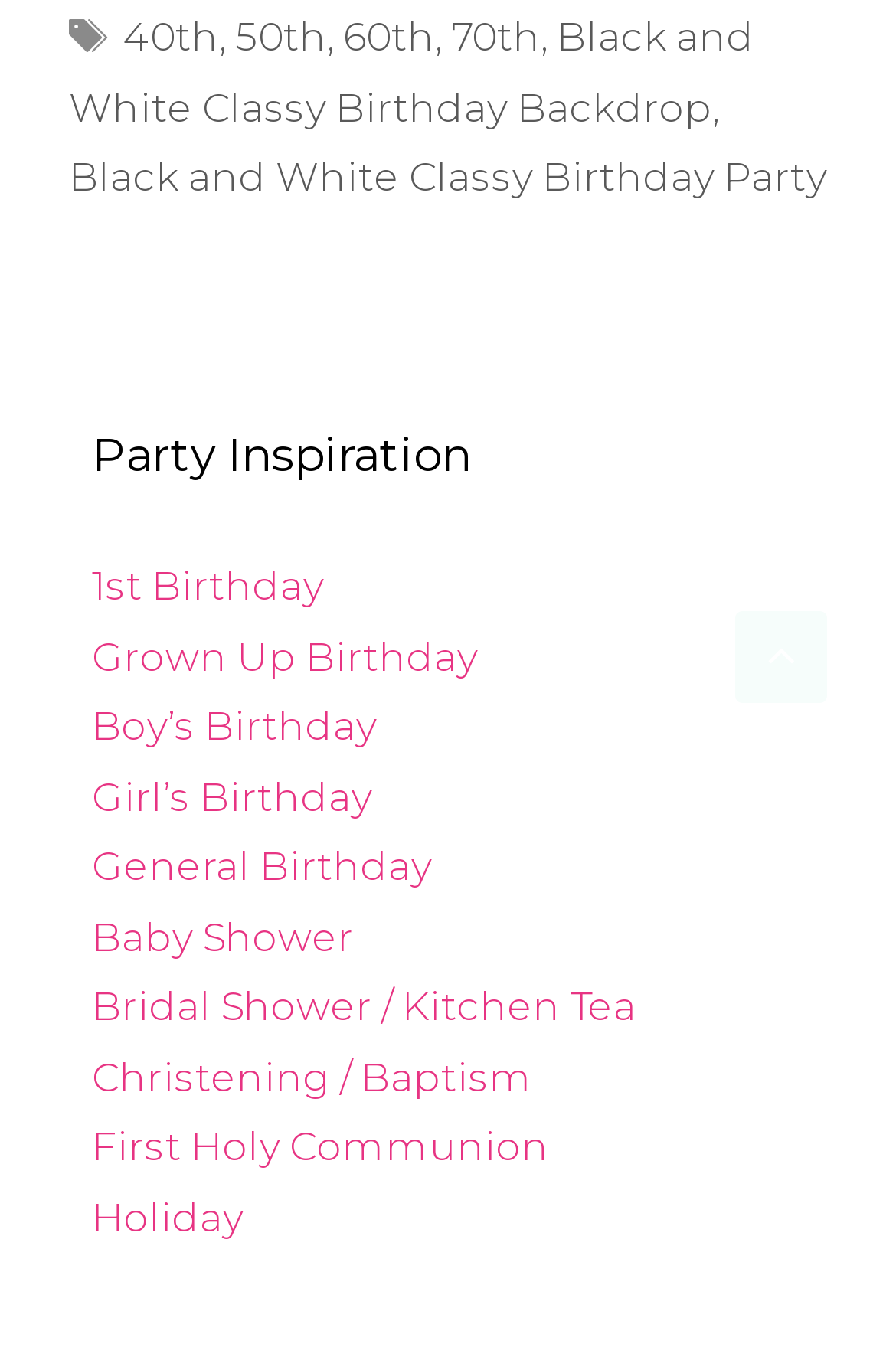Given the description "Christening / Baptism", provide the bounding box coordinates of the corresponding UI element.

[0.103, 0.776, 0.595, 0.81]